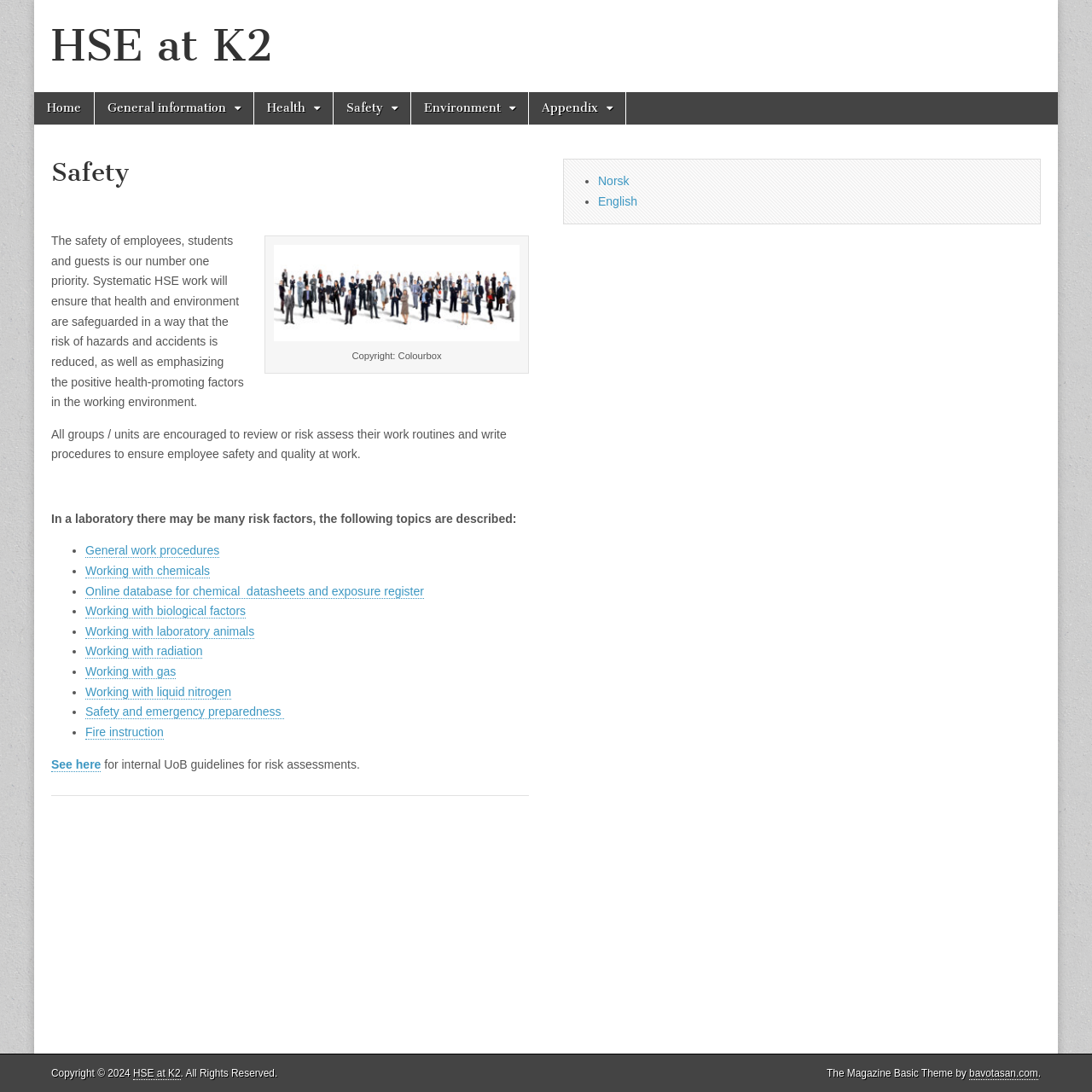Highlight the bounding box coordinates of the element that should be clicked to carry out the following instruction: "View REFERENCES". The coordinates must be given as four float numbers ranging from 0 to 1, i.e., [left, top, right, bottom].

None